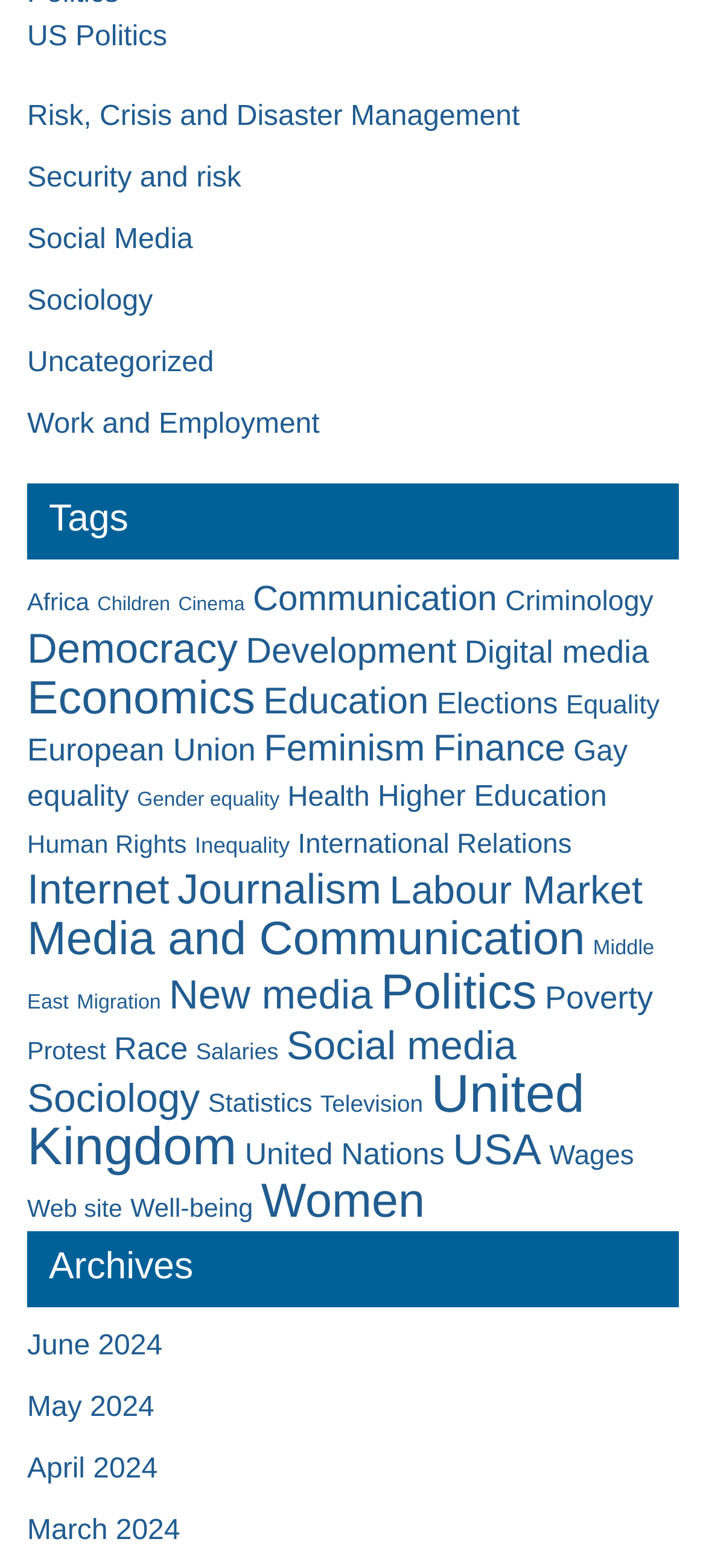Specify the bounding box coordinates of the area that needs to be clicked to achieve the following instruction: "Click on the 'US Politics' link".

[0.038, 0.014, 0.237, 0.034]